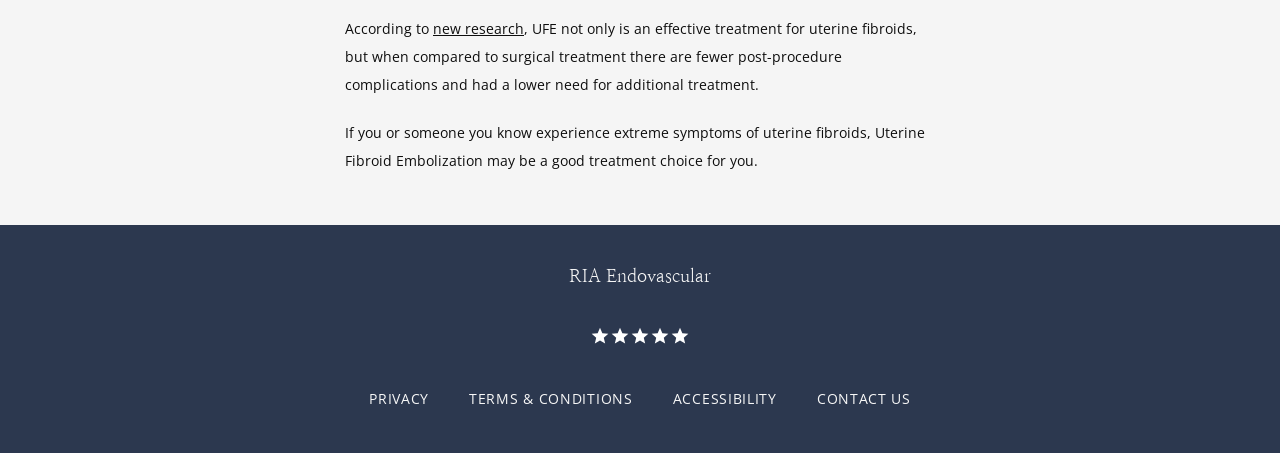What can someone with extreme symptoms of uterine fibroids consider?
Please respond to the question thoroughly and include all relevant details.

The text 'If you or someone you know experience extreme symptoms of uterine fibroids, Uterine Fibroid Embolization may be a good treatment choice for you.' on the webpage suggests that someone with extreme symptoms of uterine fibroids can consider Uterine Fibroid Embolization as a treatment option.